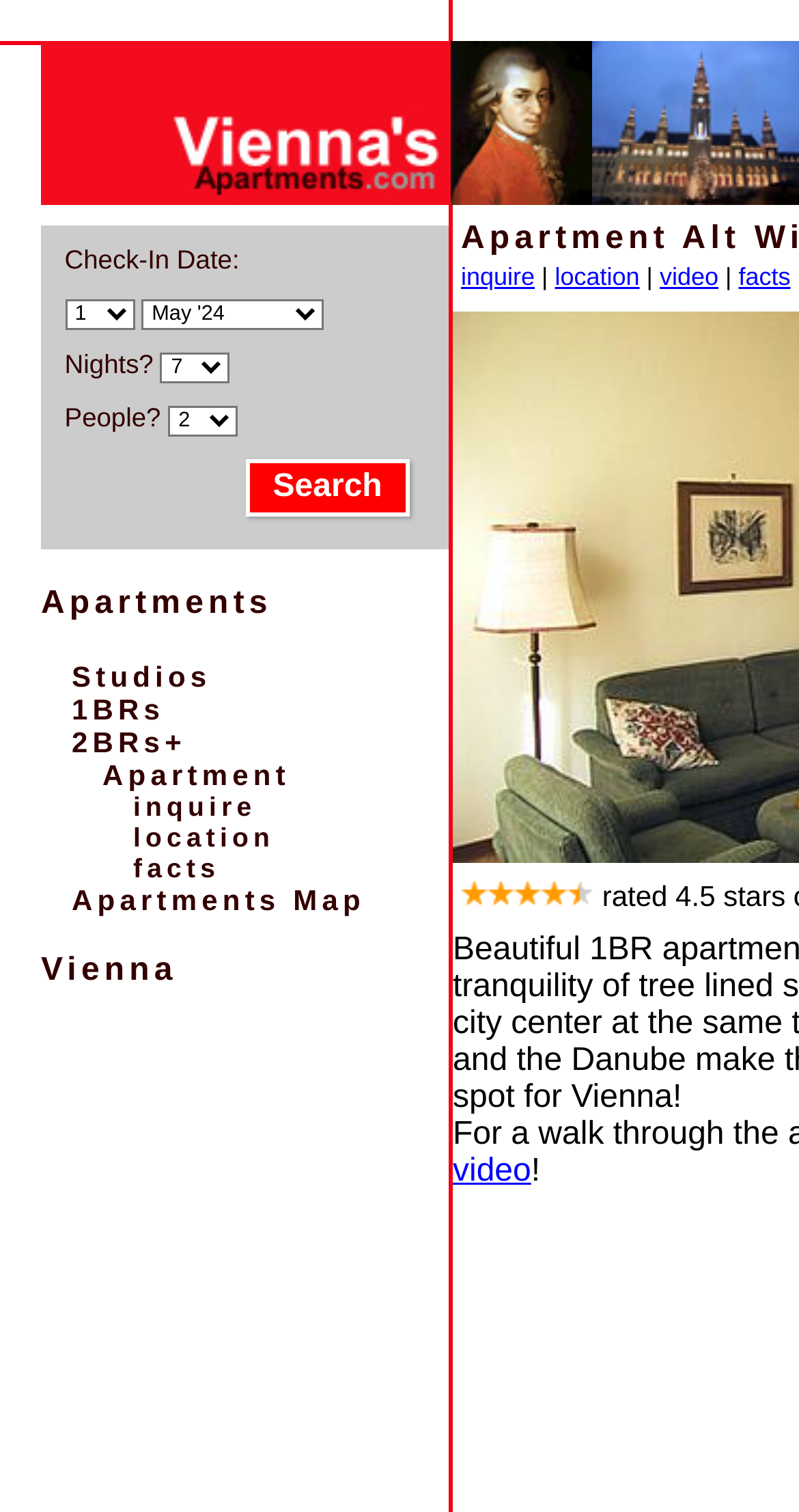Provide a short answer to the following question with just one word or phrase: What is the rating of the apartment?

4.5